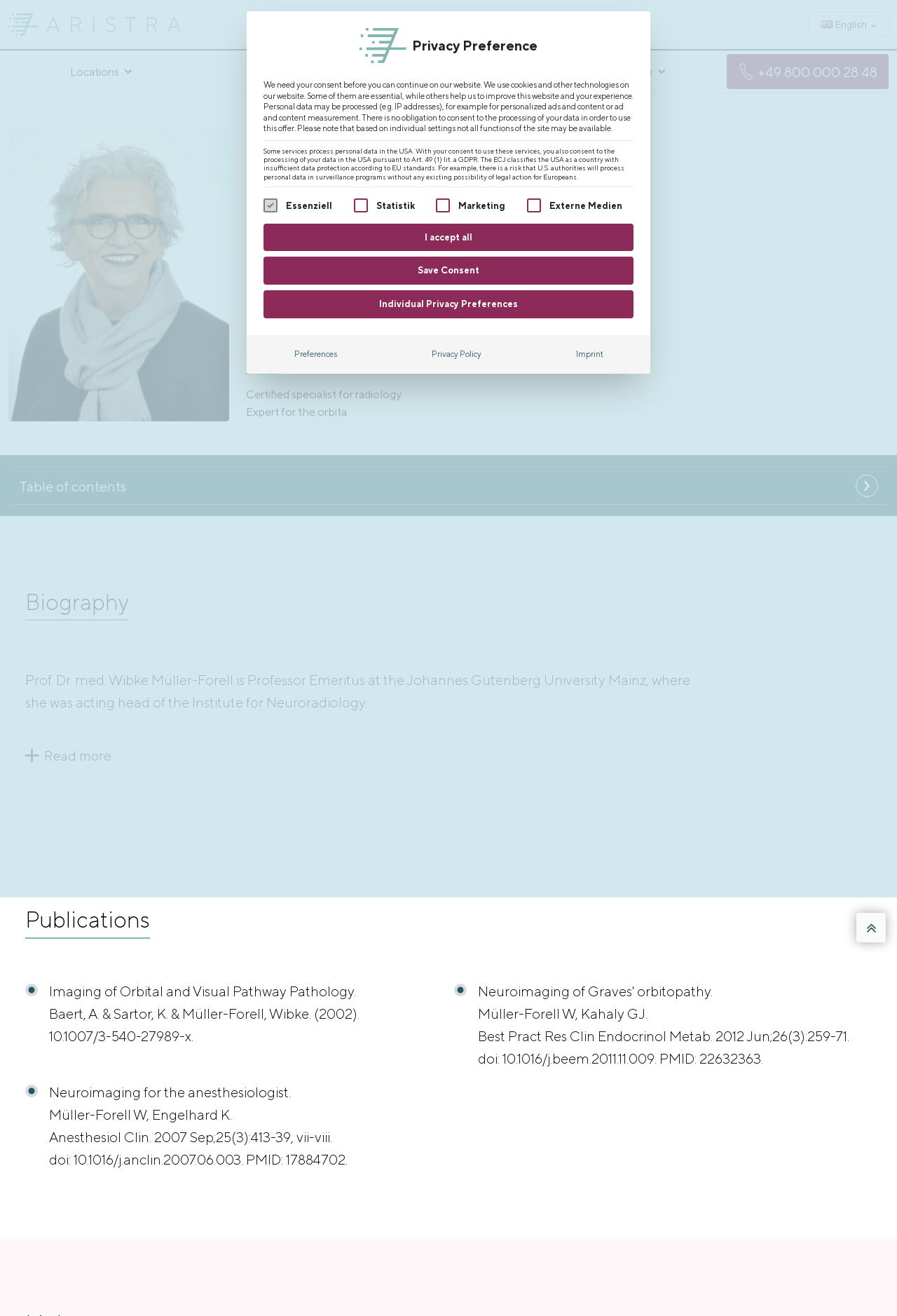Specify the bounding box coordinates of the area to click in order to execute this command: 'Go to the English version'. The coordinates should consist of four float numbers ranging from 0 to 1, and should be formatted as [left, top, right, bottom].

[0.902, 0.009, 0.99, 0.028]